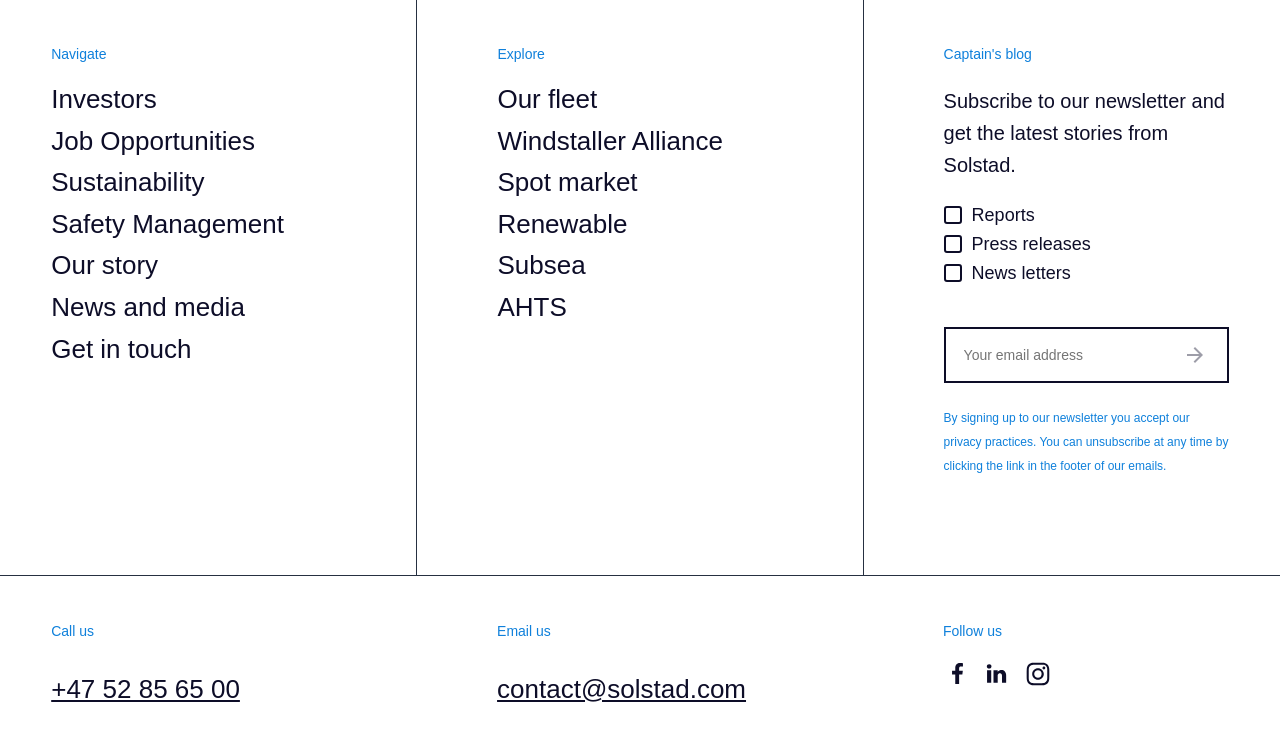Highlight the bounding box coordinates of the region I should click on to meet the following instruction: "Click on the 'Investors' link".

[0.04, 0.114, 0.122, 0.154]